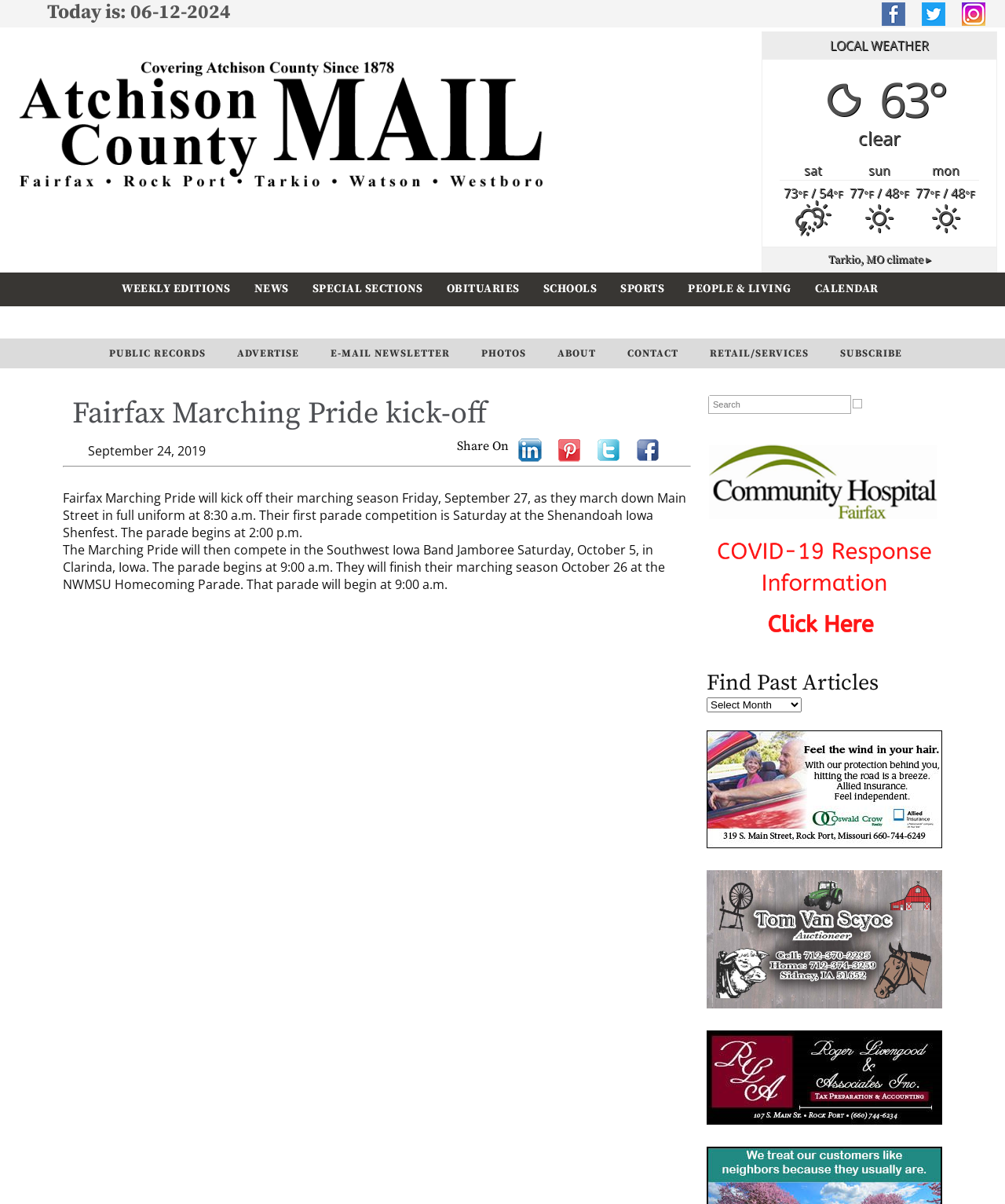Identify the bounding box coordinates of the area you need to click to perform the following instruction: "find past articles".

[0.703, 0.579, 0.798, 0.592]